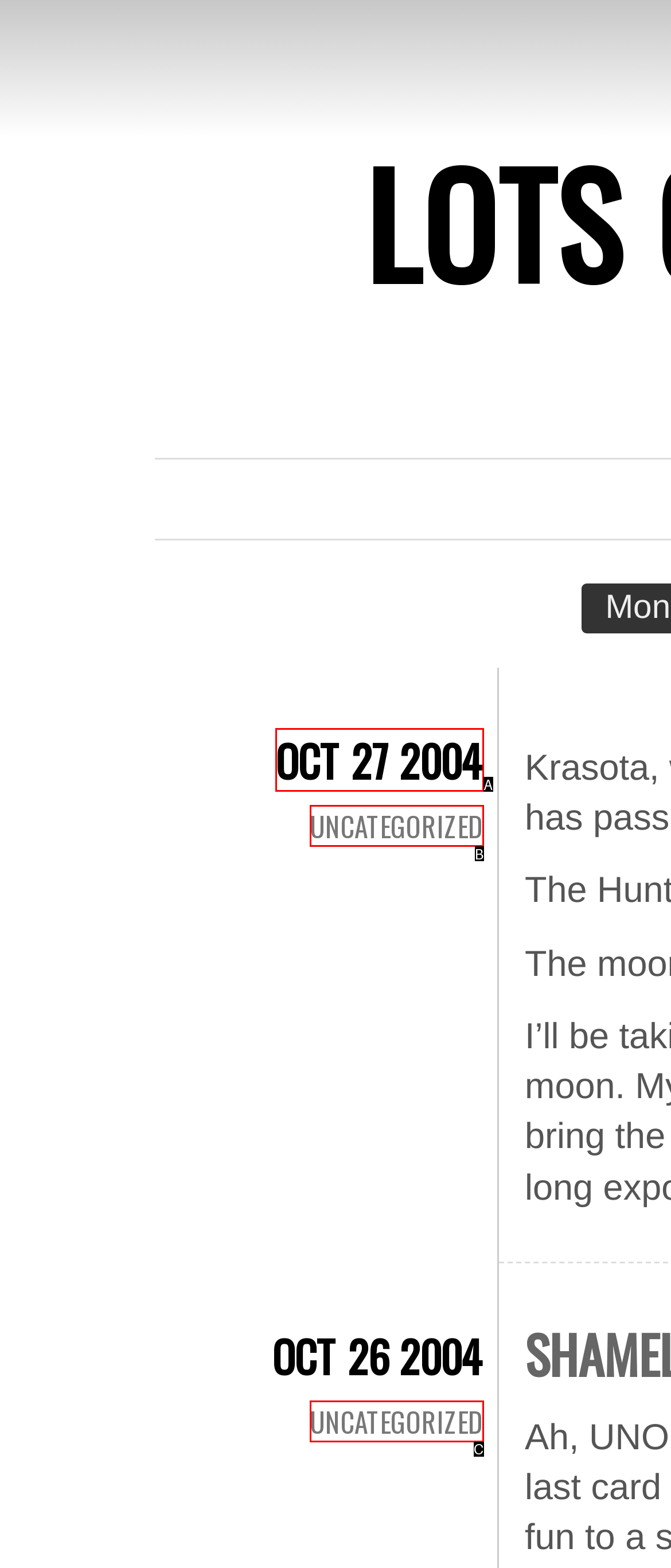With the provided description: Uncategorized, select the most suitable HTML element. Respond with the letter of the selected option.

B